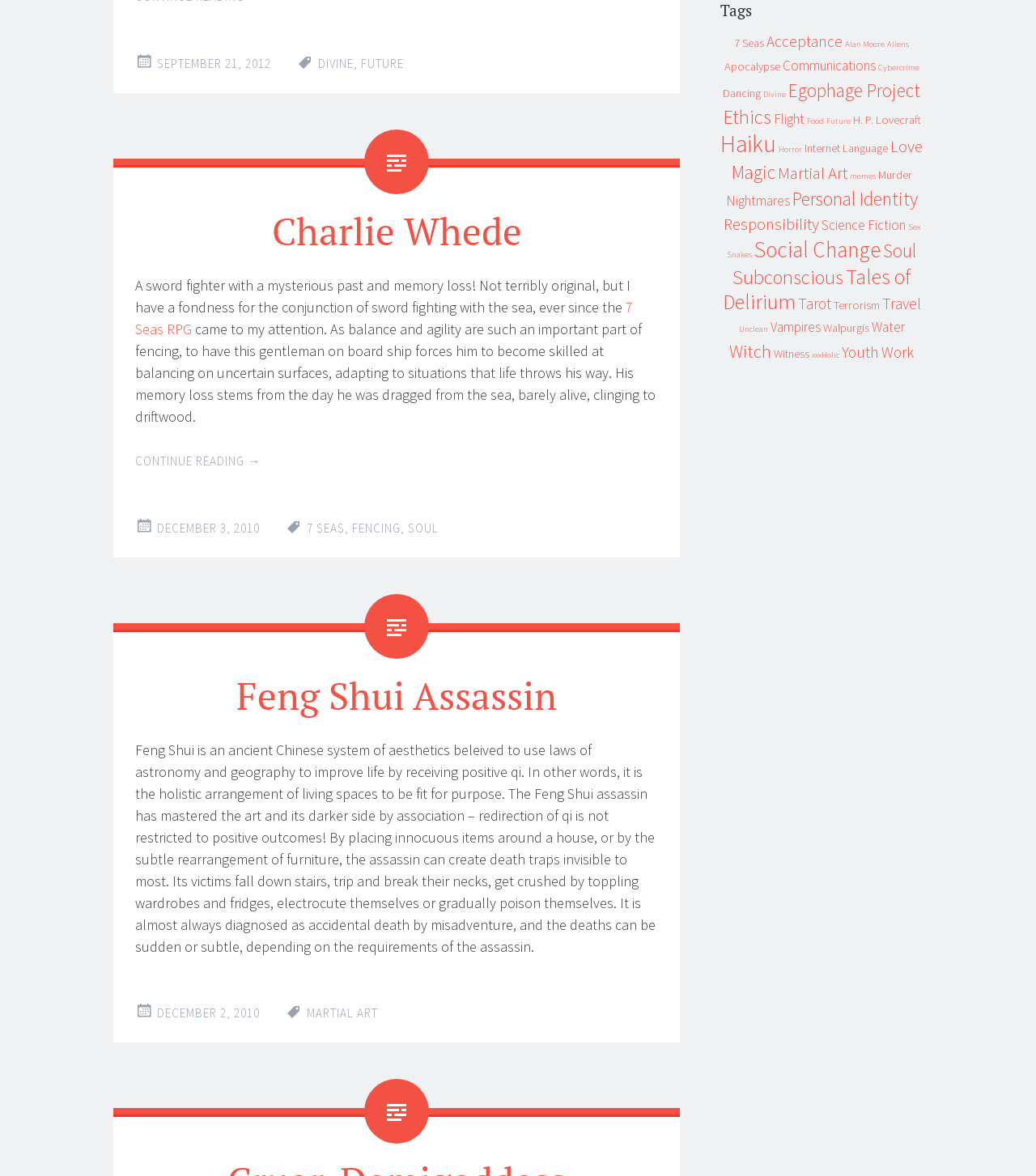Determine the bounding box coordinates for the HTML element mentioned in the following description: "December 2, 2010". The coordinates should be a list of four floats ranging from 0 to 1, represented as [left, top, right, bottom].

[0.152, 0.855, 0.251, 0.868]